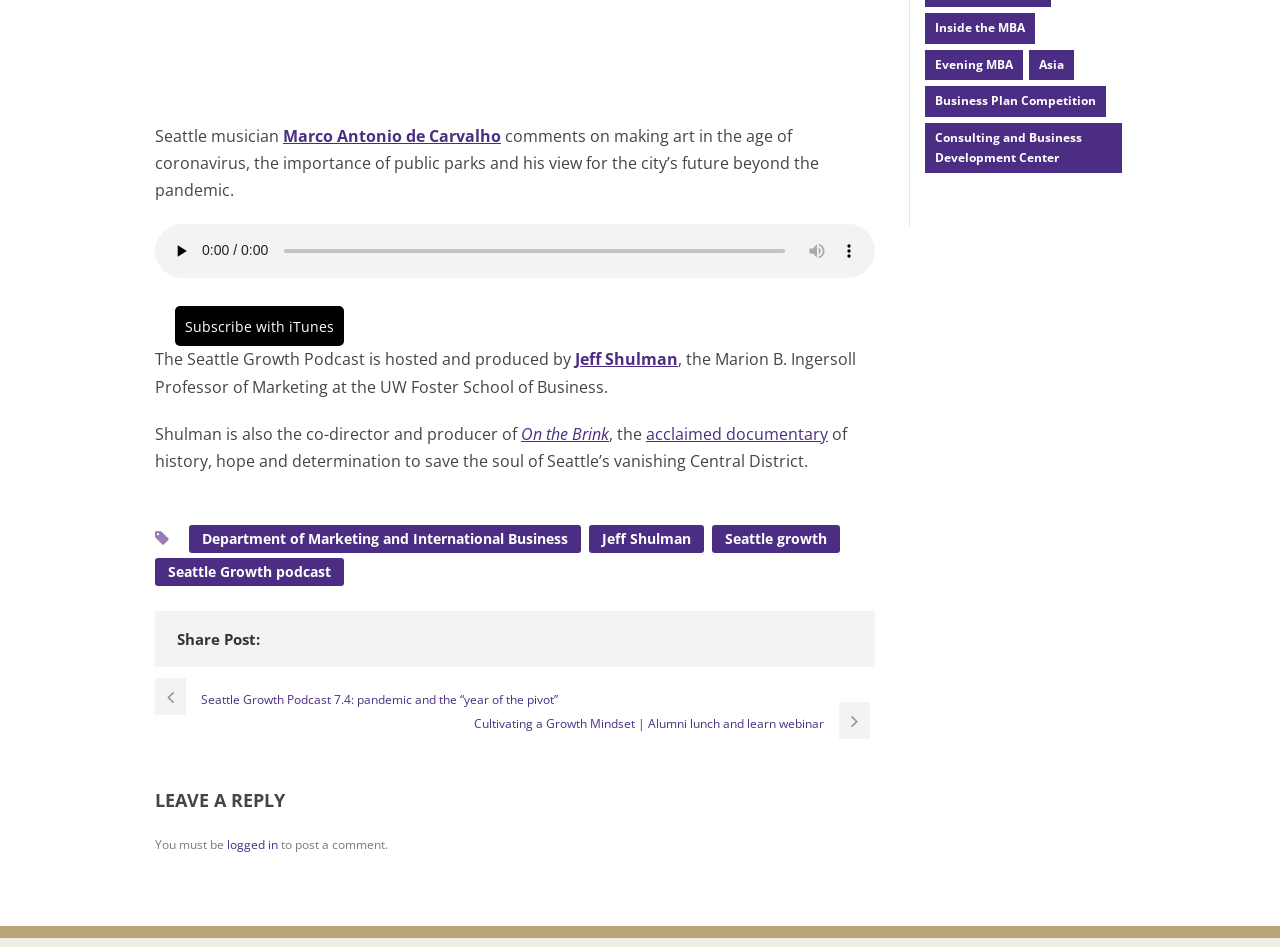Could you highlight the region that needs to be clicked to execute the instruction: "Leave a reply"?

[0.121, 0.823, 0.684, 0.866]